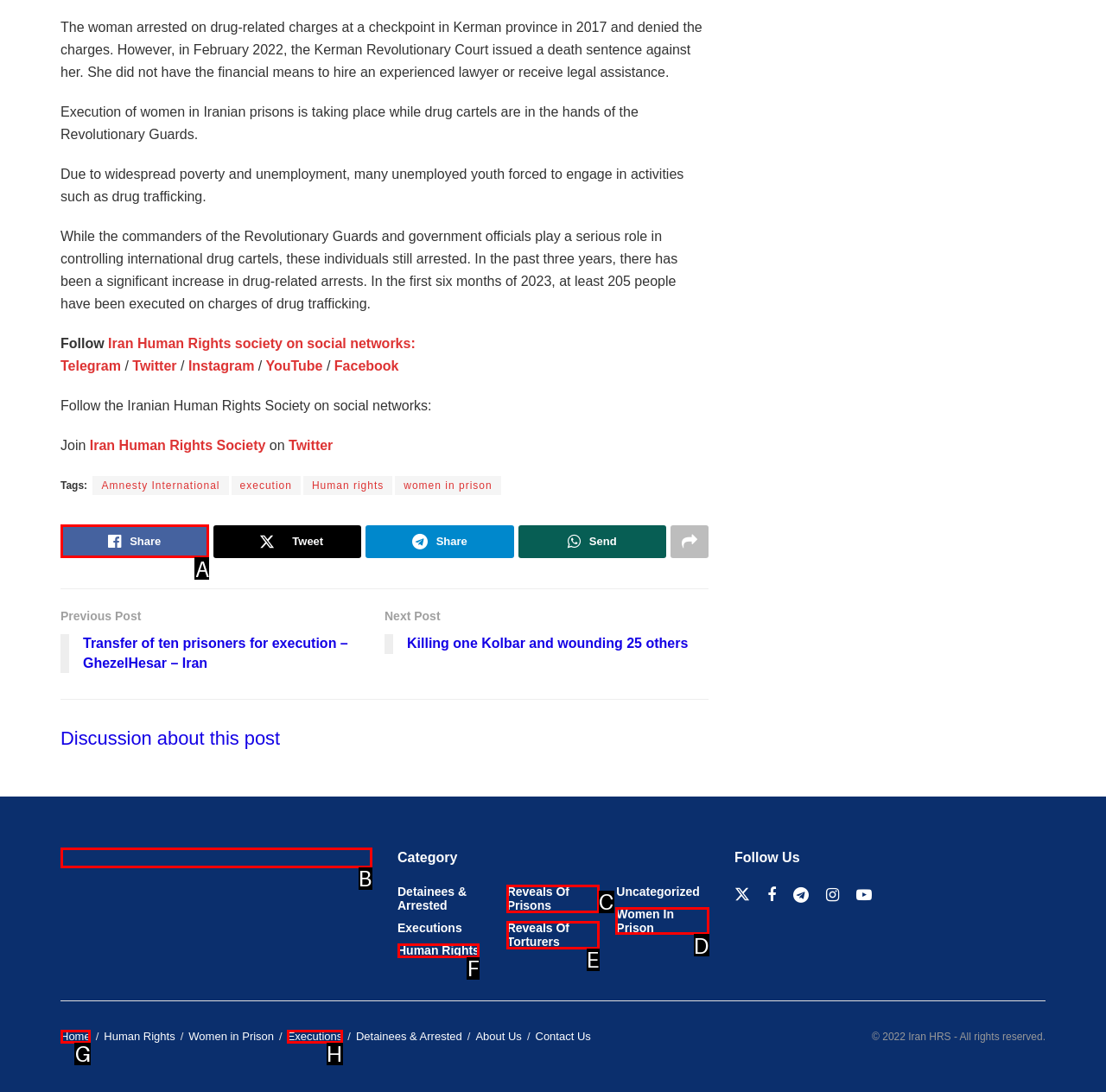Which lettered option should be clicked to achieve the task: Go to the category of Women In Prison? Choose from the given choices.

D